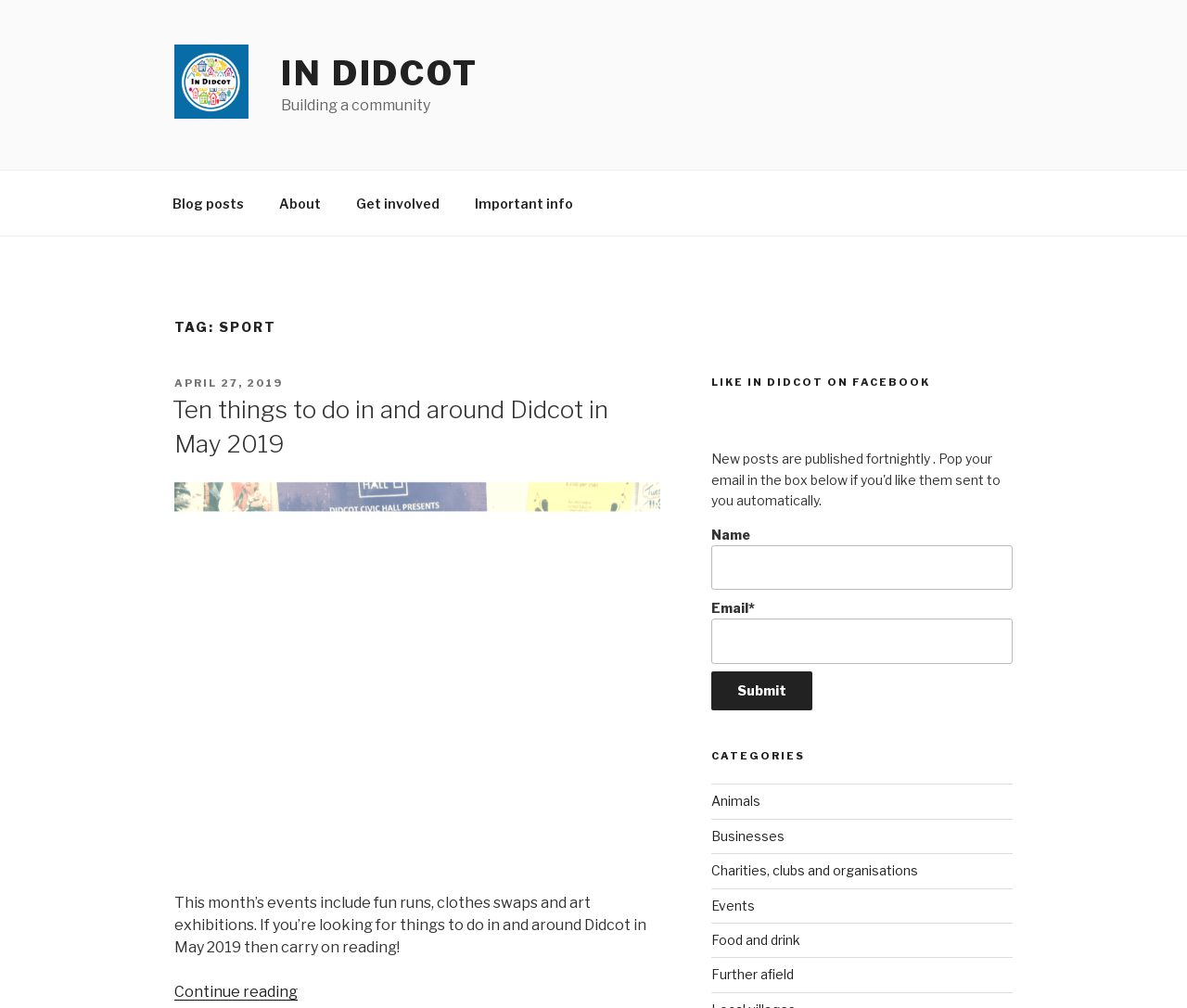Create a detailed narrative describing the layout and content of the webpage.

The webpage is about the "Sport Archives" in Didcot, with a prominent link to "In Didcot" at the top left corner, accompanied by a small image. Below this, there is a heading "TAG: SPORT" that spans almost the entire width of the page. 

Under the "TAG: SPORT" heading, there is a section with a heading "Ten things to do in and around Didcot in May 2019", which includes a link to the article and a brief summary of the events happening in May 2019. There is also an image related to the article and a "Continue reading" link.

To the right of the "TAG: SPORT" heading, there is a section with a heading "LIKE IN DIDCOT ON FACEBOOK", which includes a form with fields for "Name" and "Email" and a "Submit" button.

Further down, there is a section with a heading "CATEGORIES", which lists various categories such as "Animals", "Businesses", "Charities, clubs and organisations", "Events", "Food and drink", and "Further afield" as links.

At the top of the page, there is a navigation menu with links to "Blog posts", "About", "Get involved", and "Important info".